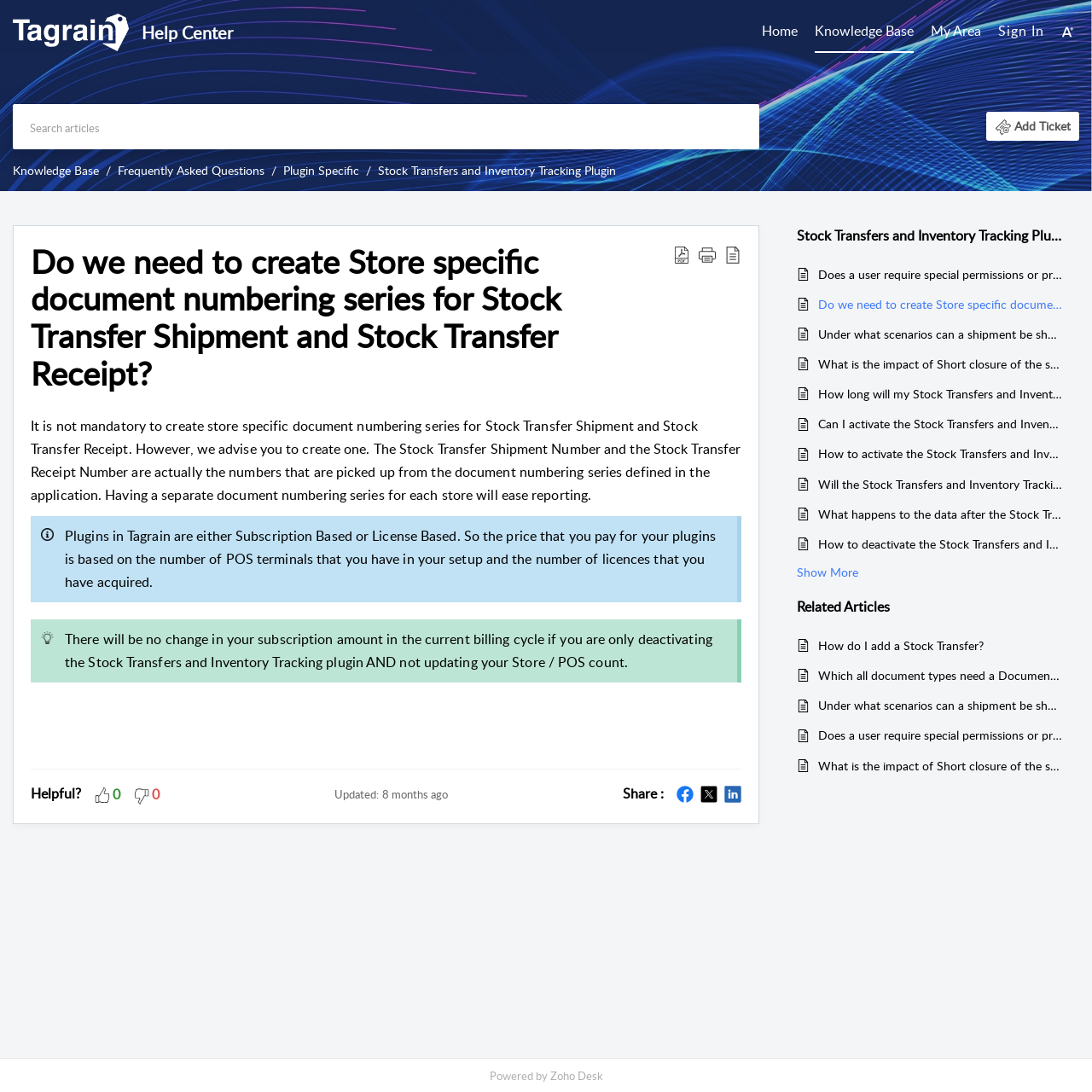What will happen to the subscription amount if the Stock Transfers and Inventory Tracking plugin is deactivated?
Refer to the image and provide a concise answer in one word or phrase.

No change